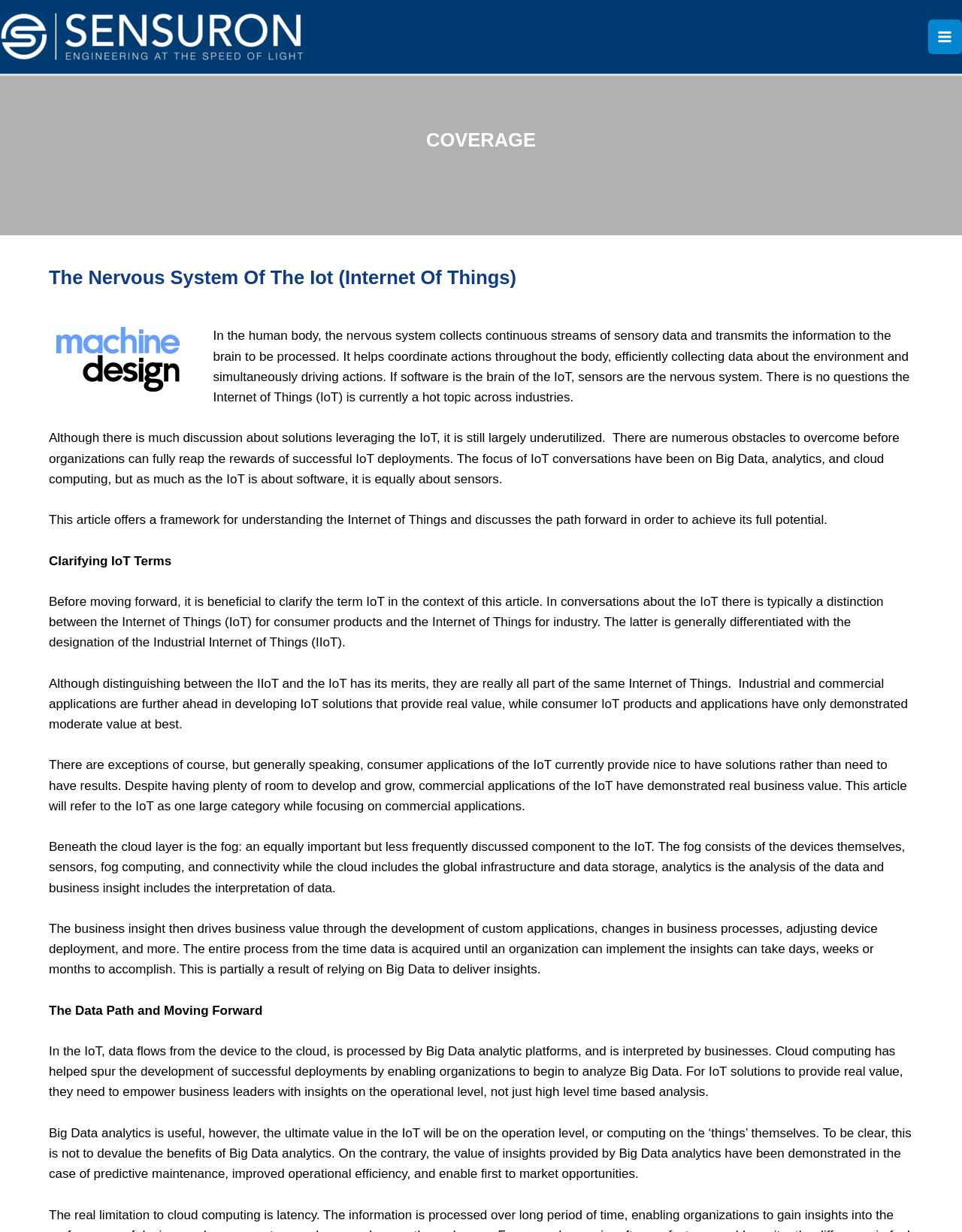Provide the bounding box coordinates of the HTML element described by the text: "Main Menu".

[0.964, 0.016, 1.0, 0.044]